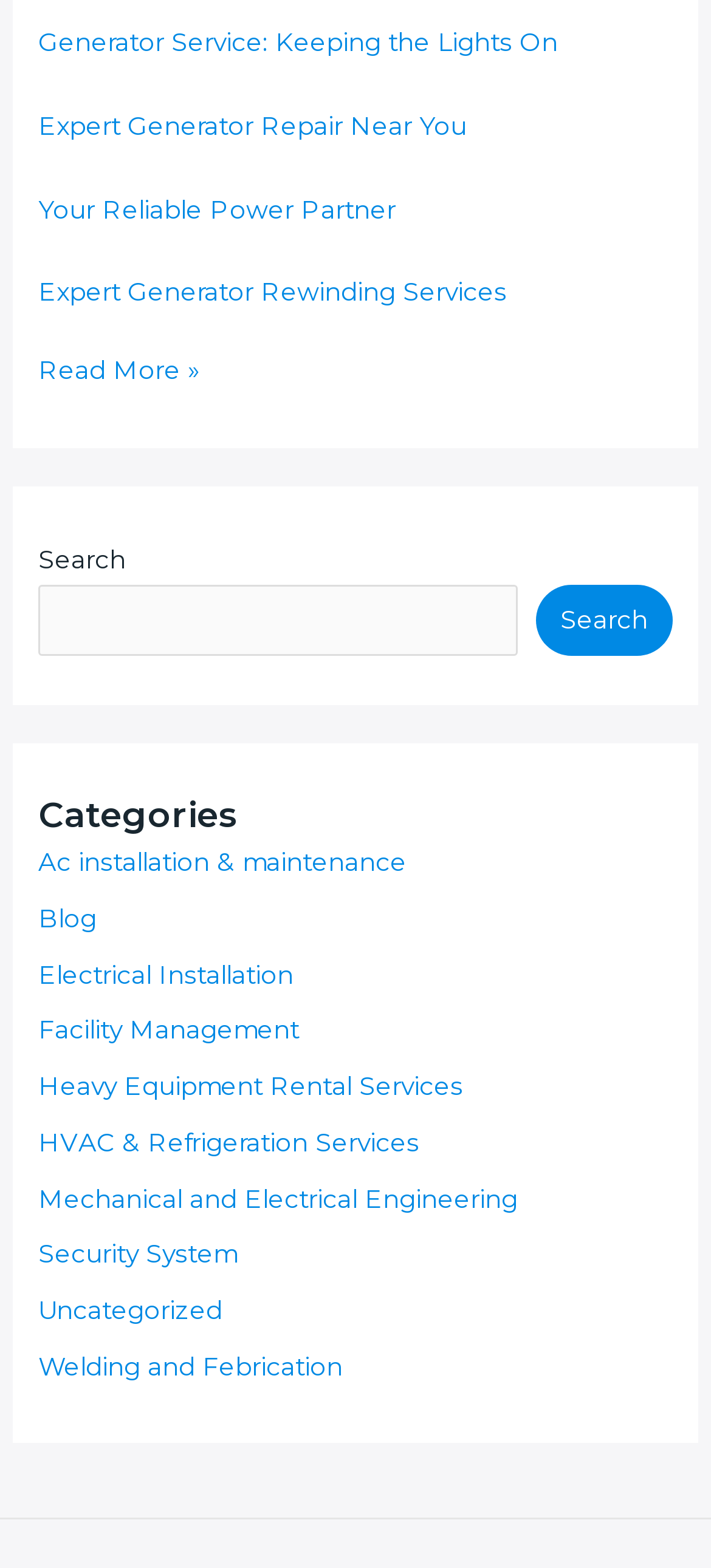How many links are listed under the 'Categories' section?
Answer with a single word or phrase by referring to the visual content.

11